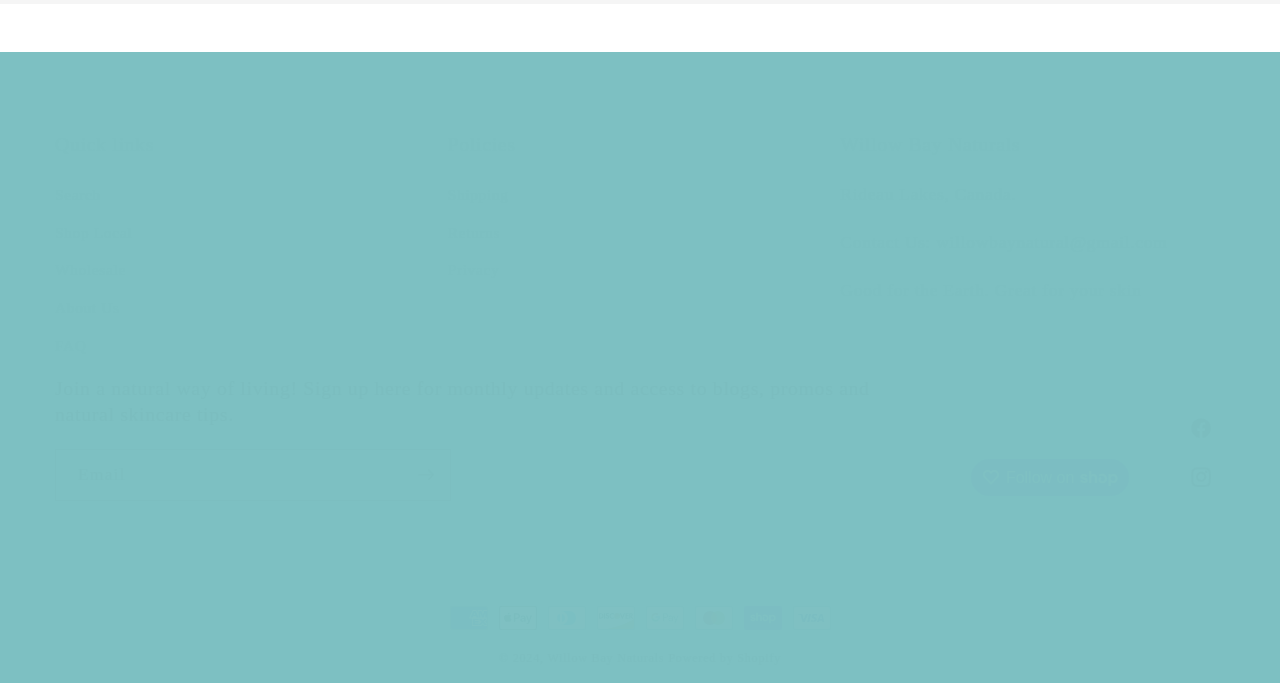Identify the bounding box coordinates of the section to be clicked to complete the task described by the following instruction: "Visit the Facebook page". The coordinates should be four float numbers between 0 and 1, formatted as [left, top, right, bottom].

[0.919, 0.592, 0.957, 0.662]